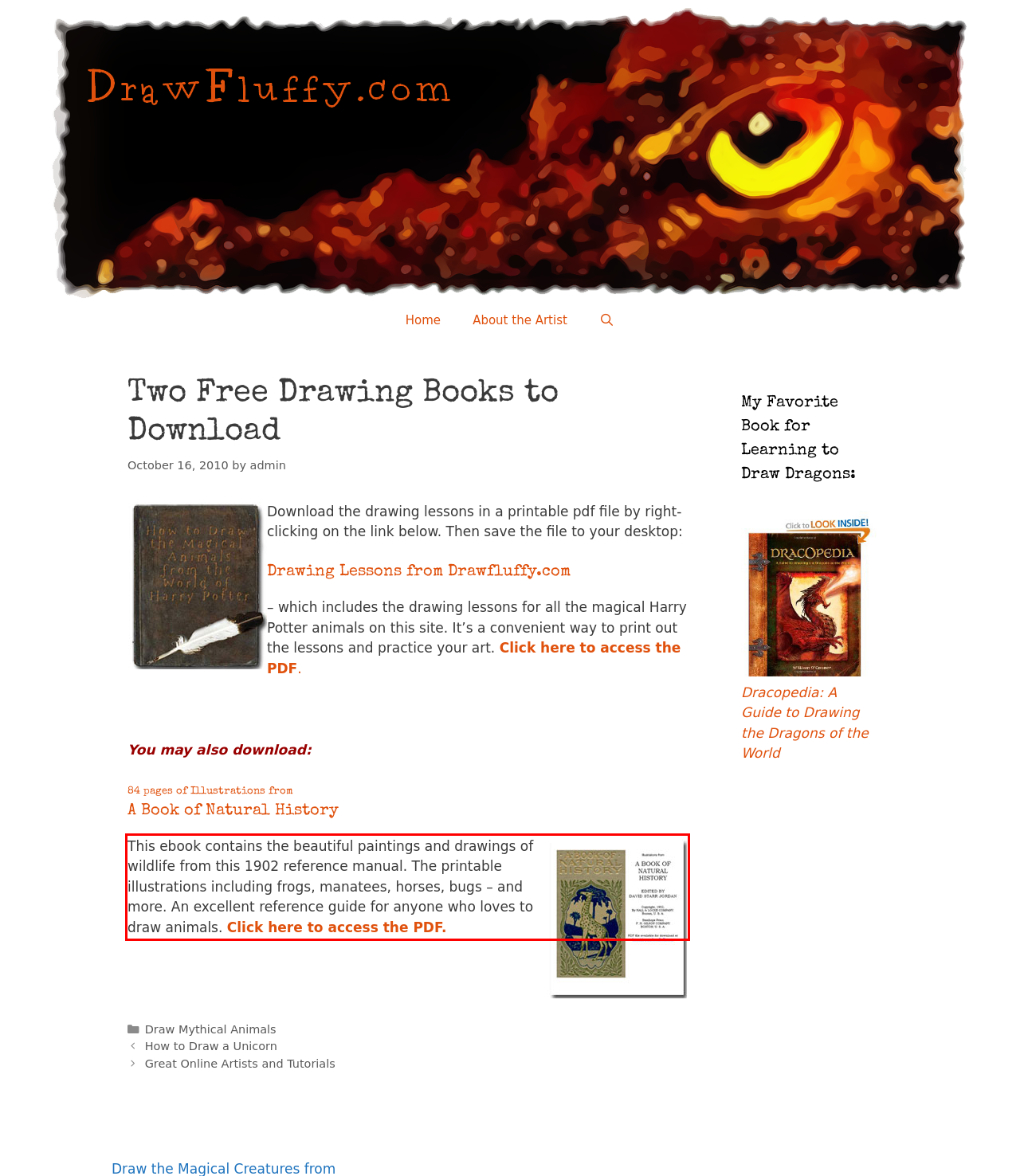Given the screenshot of the webpage, identify the red bounding box, and recognize the text content inside that red bounding box.

This ebook contains the beautiful paintings and drawings of wildlife from this 1902 reference manual. The printable illustrations including frogs, manatees, horses, bugs – and more. An excellent reference guide for anyone who loves to draw animals. Click here to access the PDF.